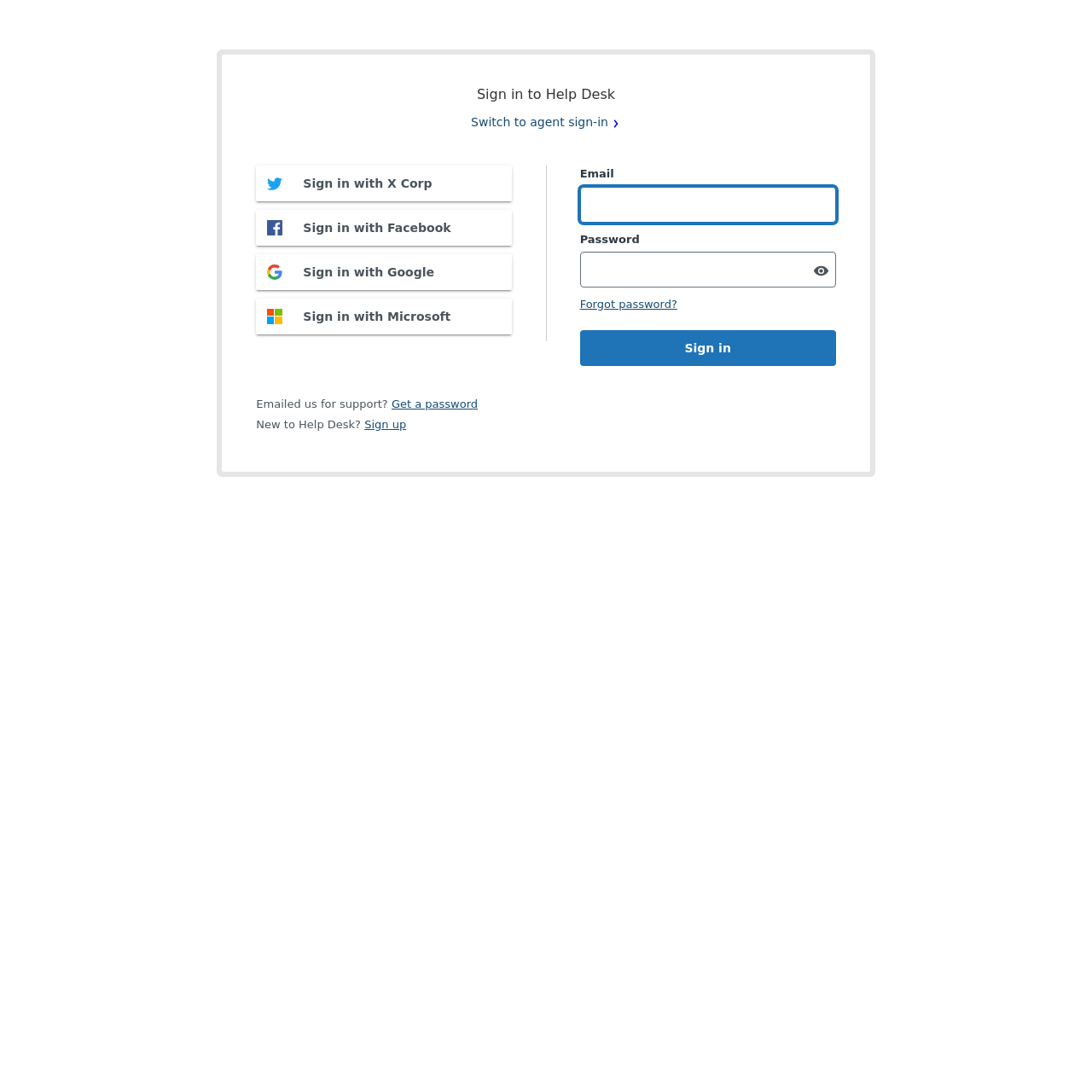What is the function of the 'Show password' switch?
Answer the question with a single word or phrase derived from the image.

Toggle password visibility